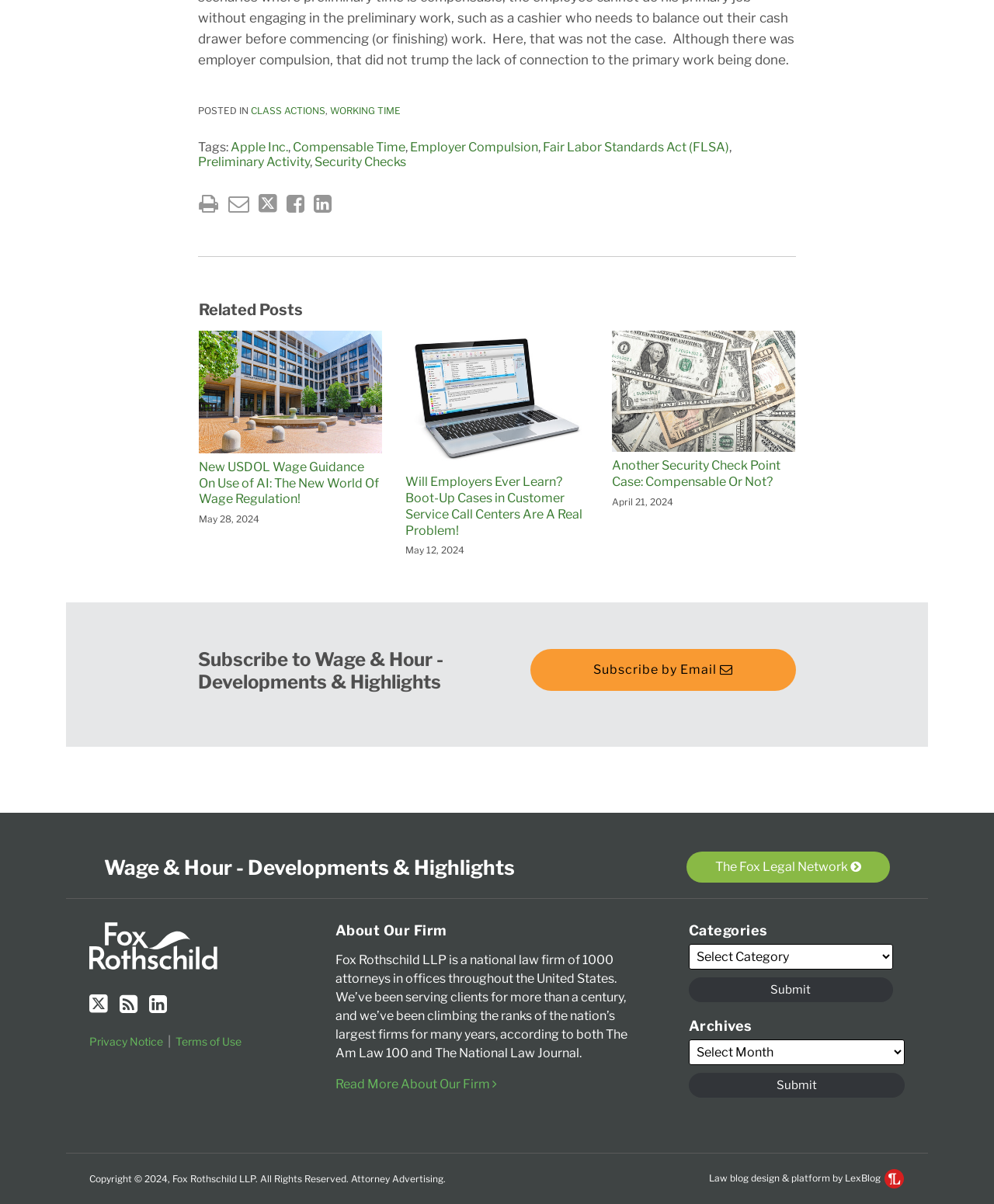Using the details from the image, please elaborate on the following question: What is the category of the post?

I found the category of the post by looking at the links under the 'POSTED IN' static text, and one of the links is 'CLASS ACTIONS'.